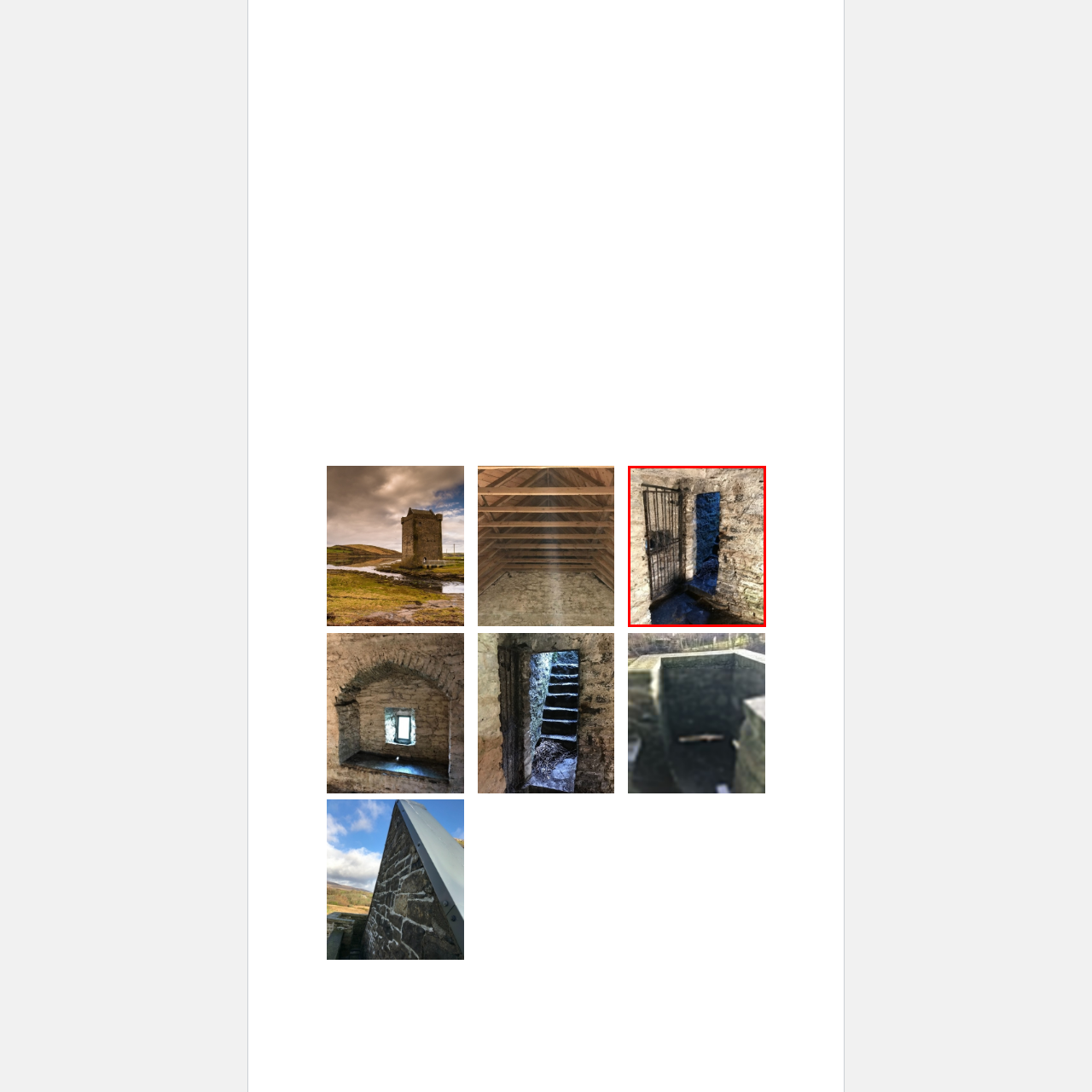Pay attention to the image encased in the red boundary and reply to the question using a single word or phrase:
What is the purpose of the recent conservation works?

Preserve structural integrity